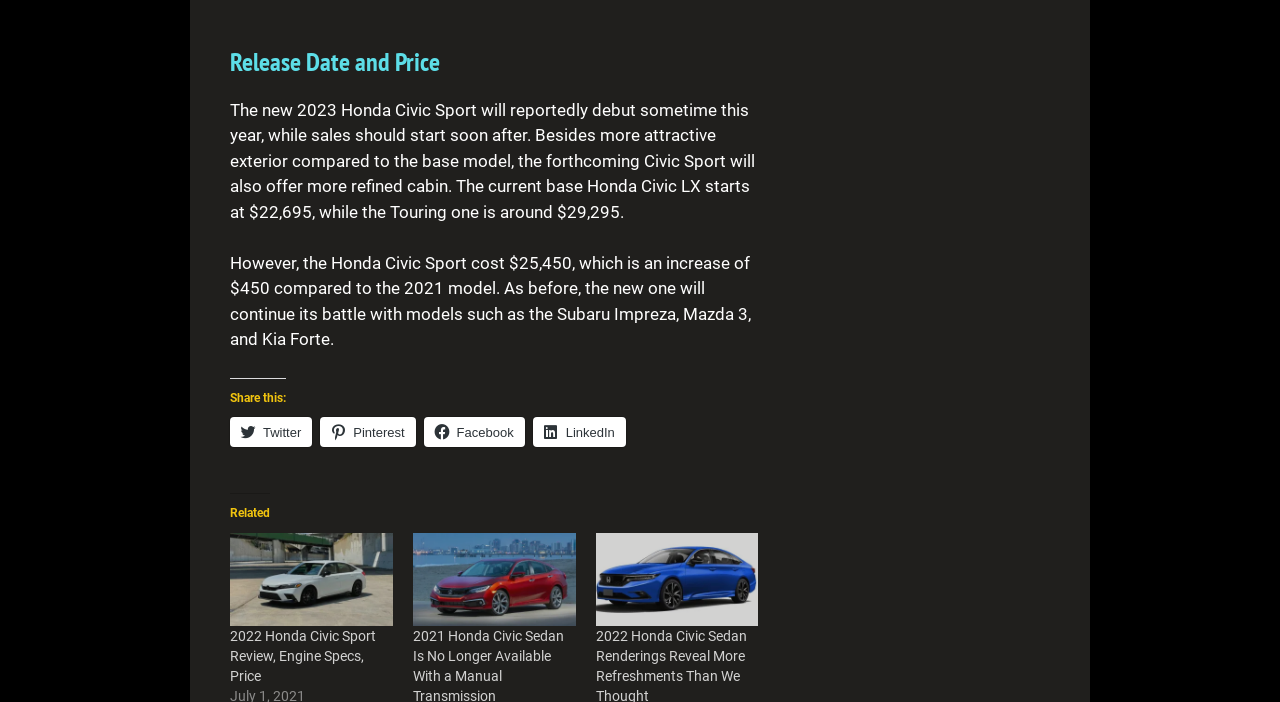What is the price of the base Honda Civic LX?
Answer with a single word or short phrase according to what you see in the image.

$22,695